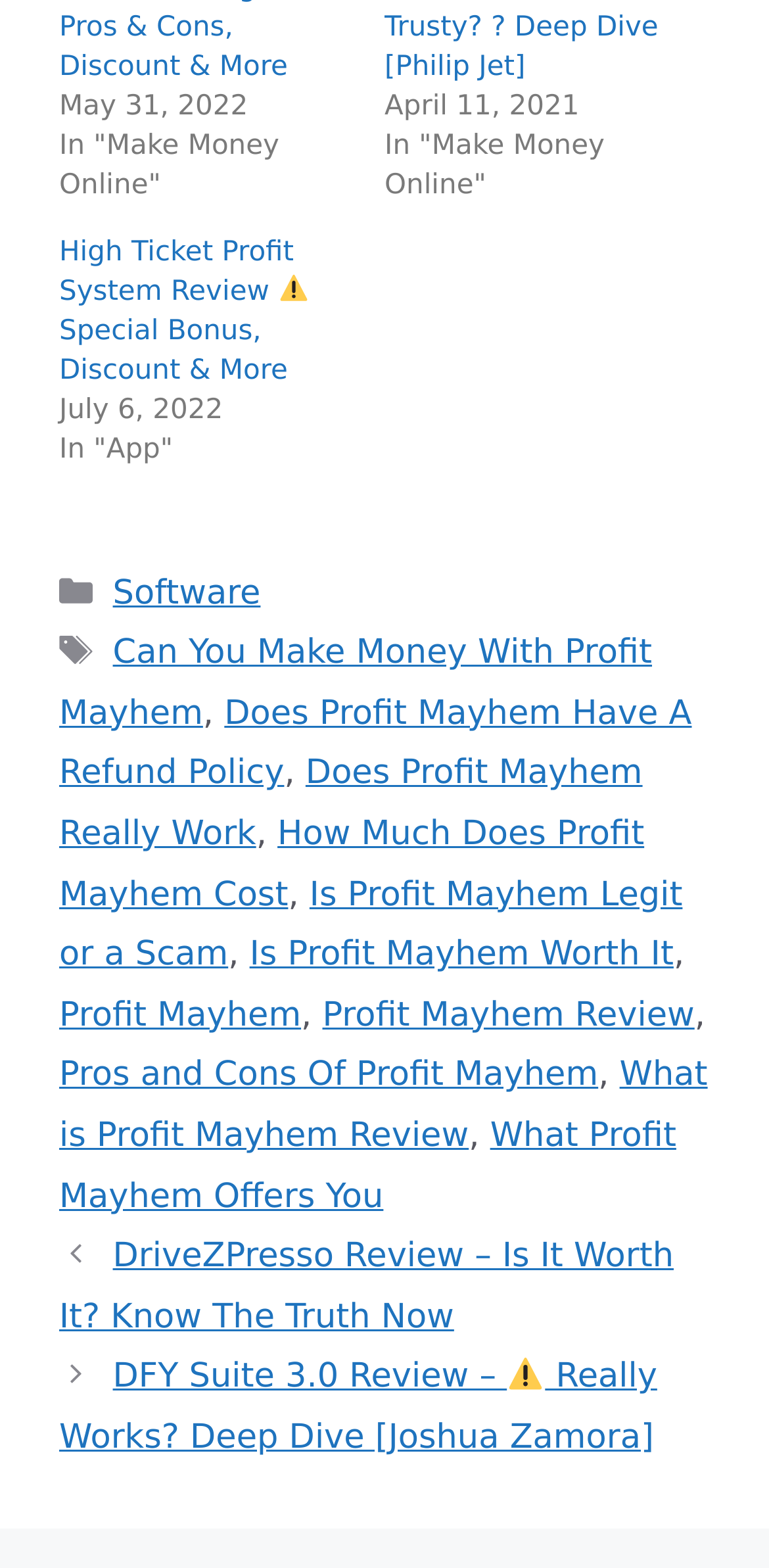Provide a short answer using a single word or phrase for the following question: 
How many links are in the footer?

14